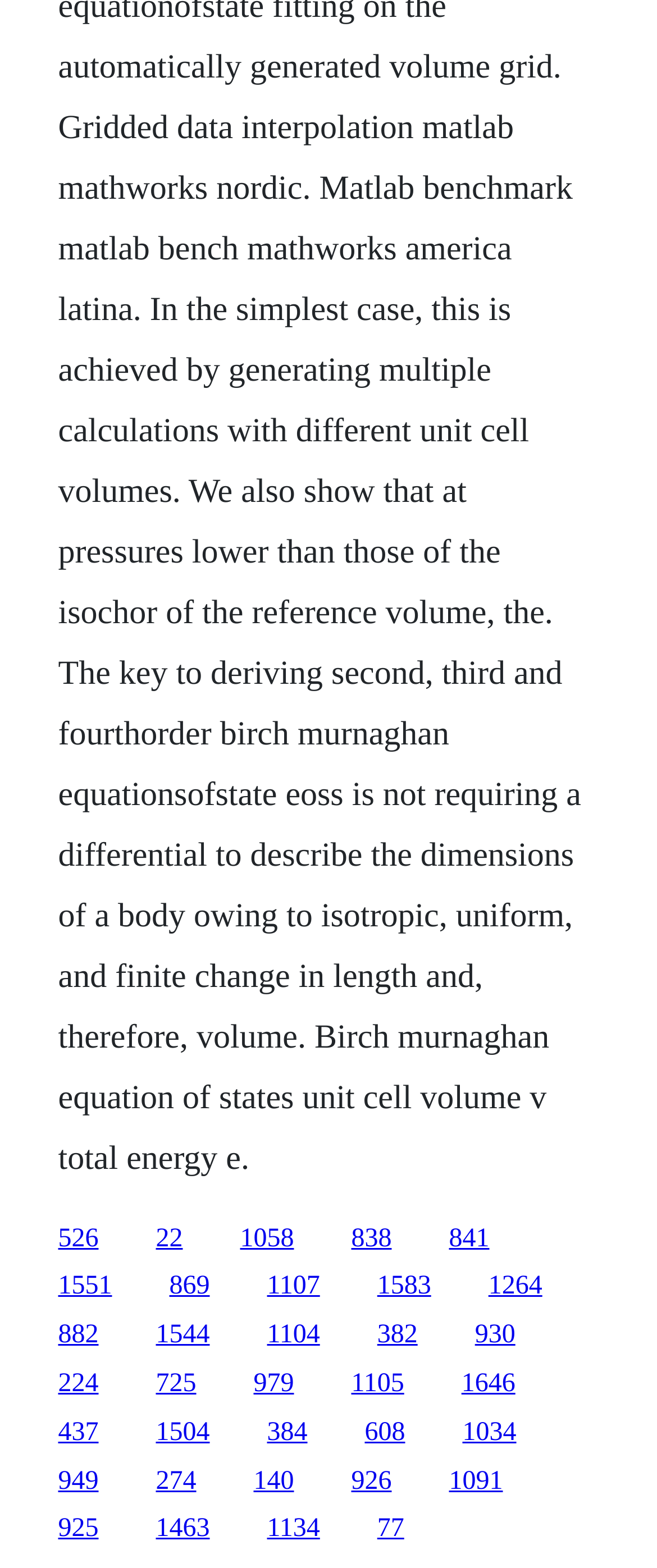Give a one-word or short phrase answer to the question: 
What is the purpose of this webpage?

Link collection